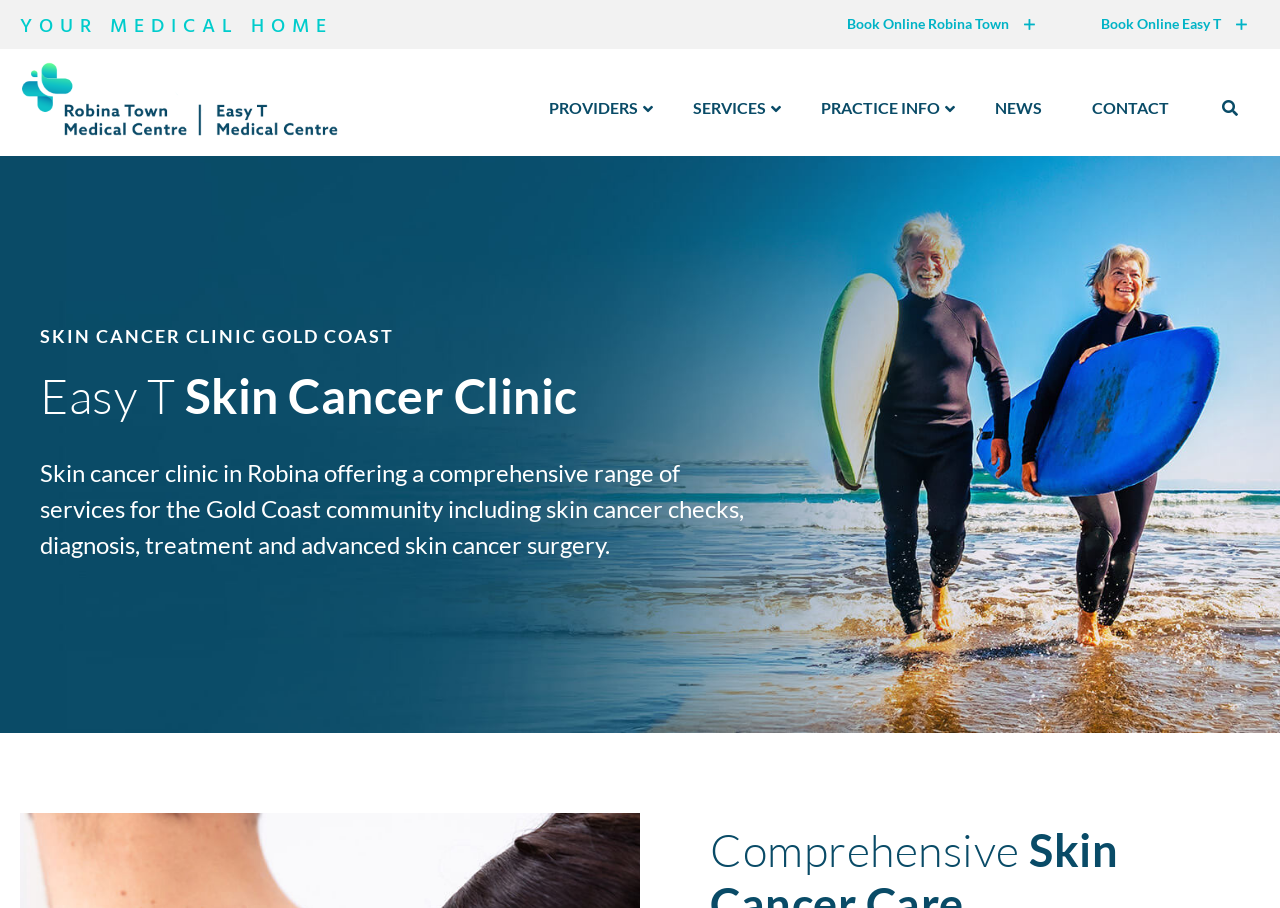Locate the bounding box coordinates of the area to click to fulfill this instruction: "View skin cancer services". The bounding box should be presented as four float numbers between 0 and 1, in the order [left, top, right, bottom].

[0.526, 0.092, 0.618, 0.148]